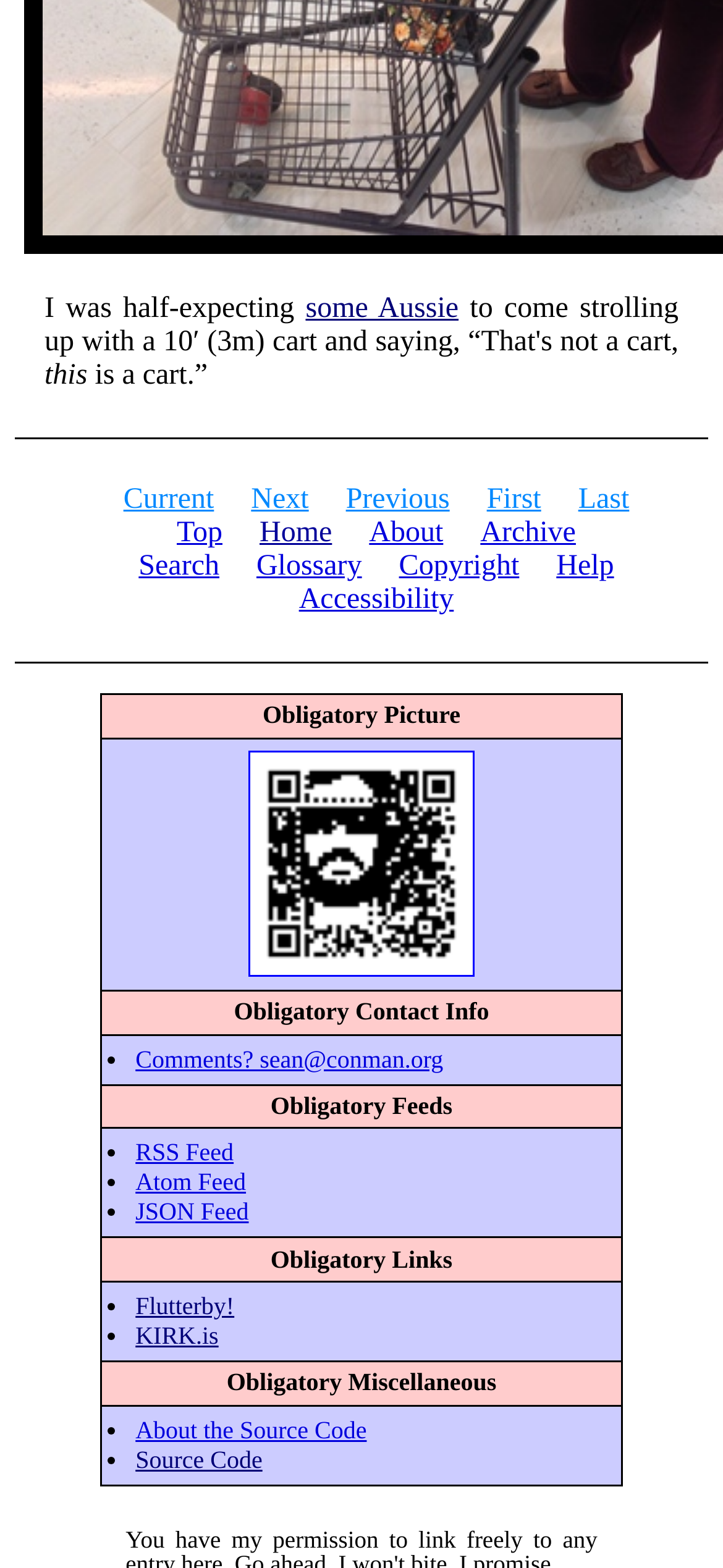Identify the bounding box coordinates for the UI element described by the following text: "Search". Provide the coordinates as four float numbers between 0 and 1, in the format [left, top, right, bottom].

[0.192, 0.351, 0.303, 0.371]